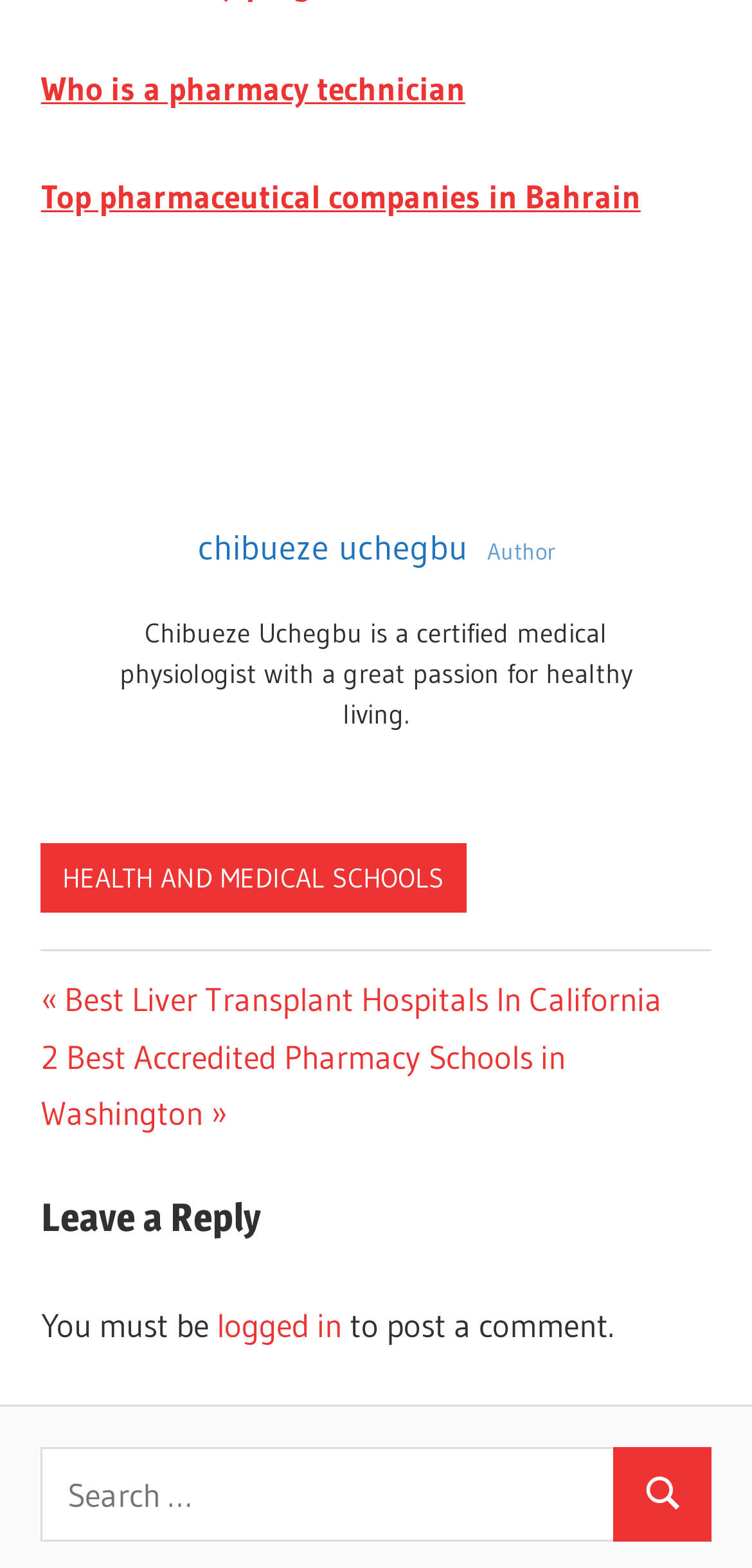Please respond in a single word or phrase: 
What is required to post a comment?

Logged in